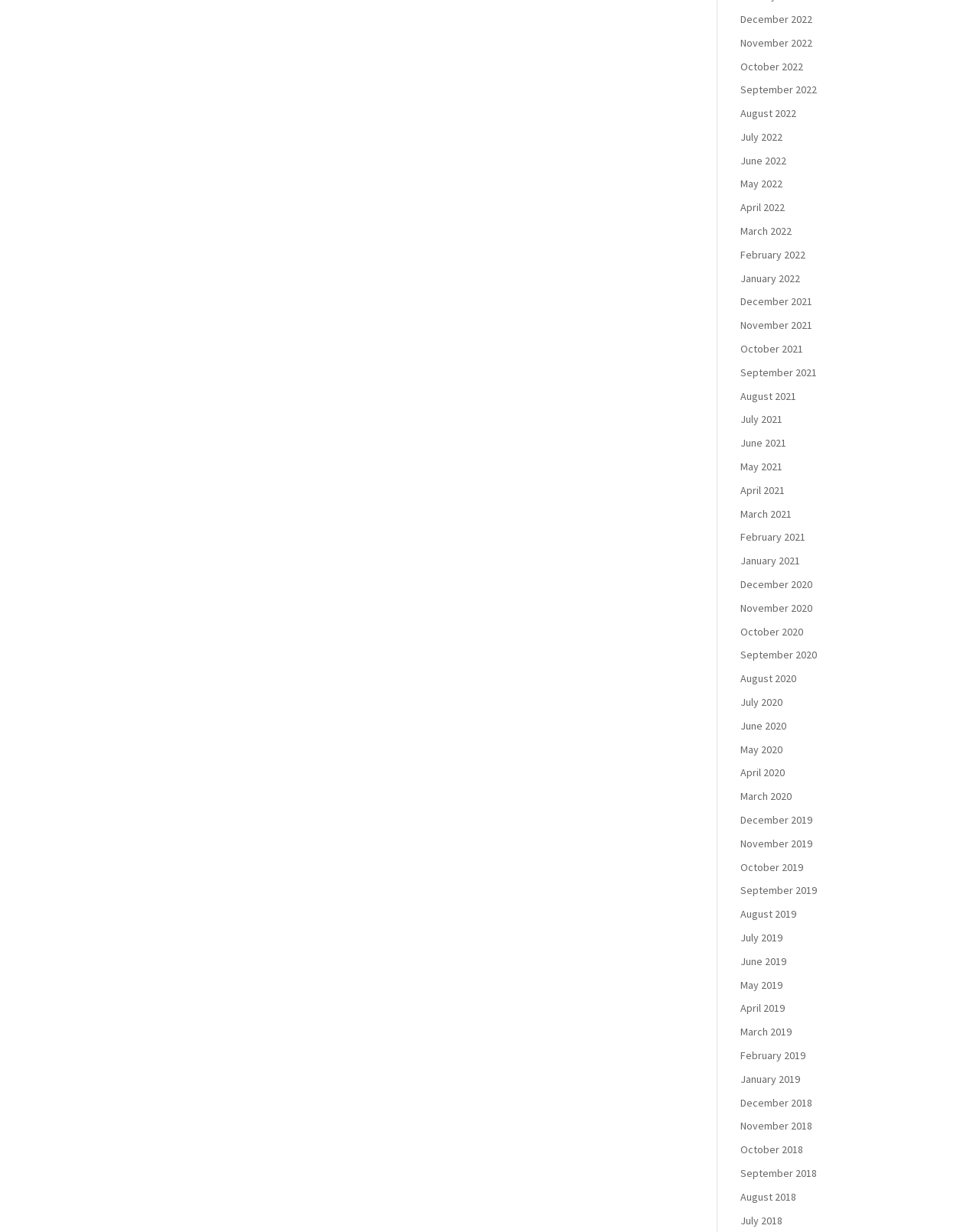Provide the bounding box coordinates in the format (top-left x, top-left y, bottom-right x, bottom-right y). All values are floating point numbers between 0 and 1. Determine the bounding box coordinate of the UI element described as: December 2020

[0.756, 0.469, 0.83, 0.48]